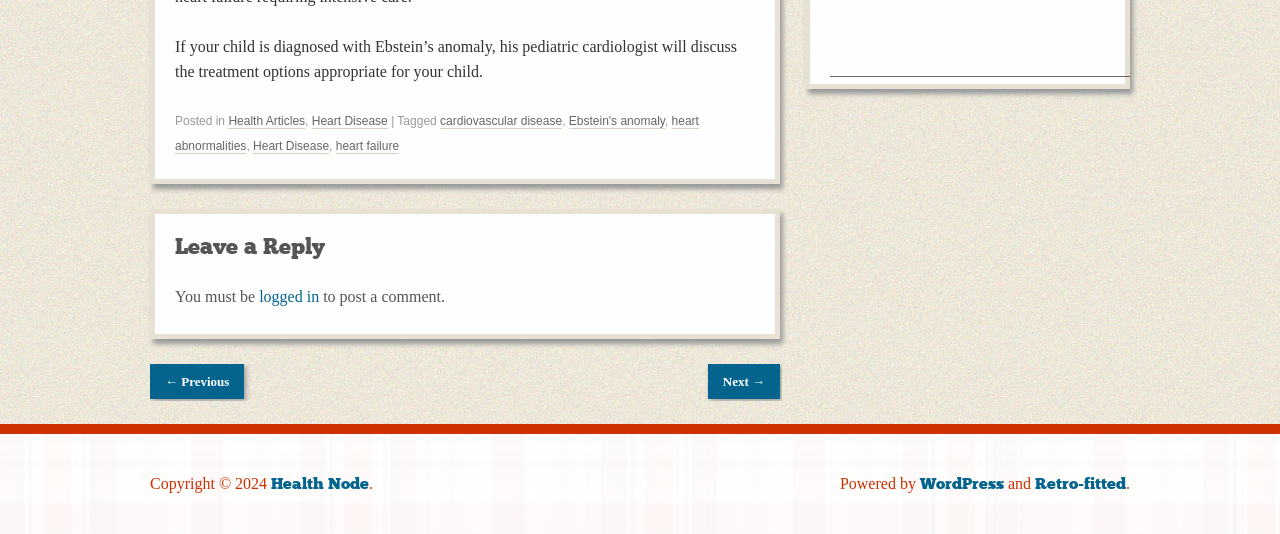Please locate the bounding box coordinates of the element that should be clicked to achieve the given instruction: "Click on 'Health Articles'".

[0.178, 0.213, 0.238, 0.241]